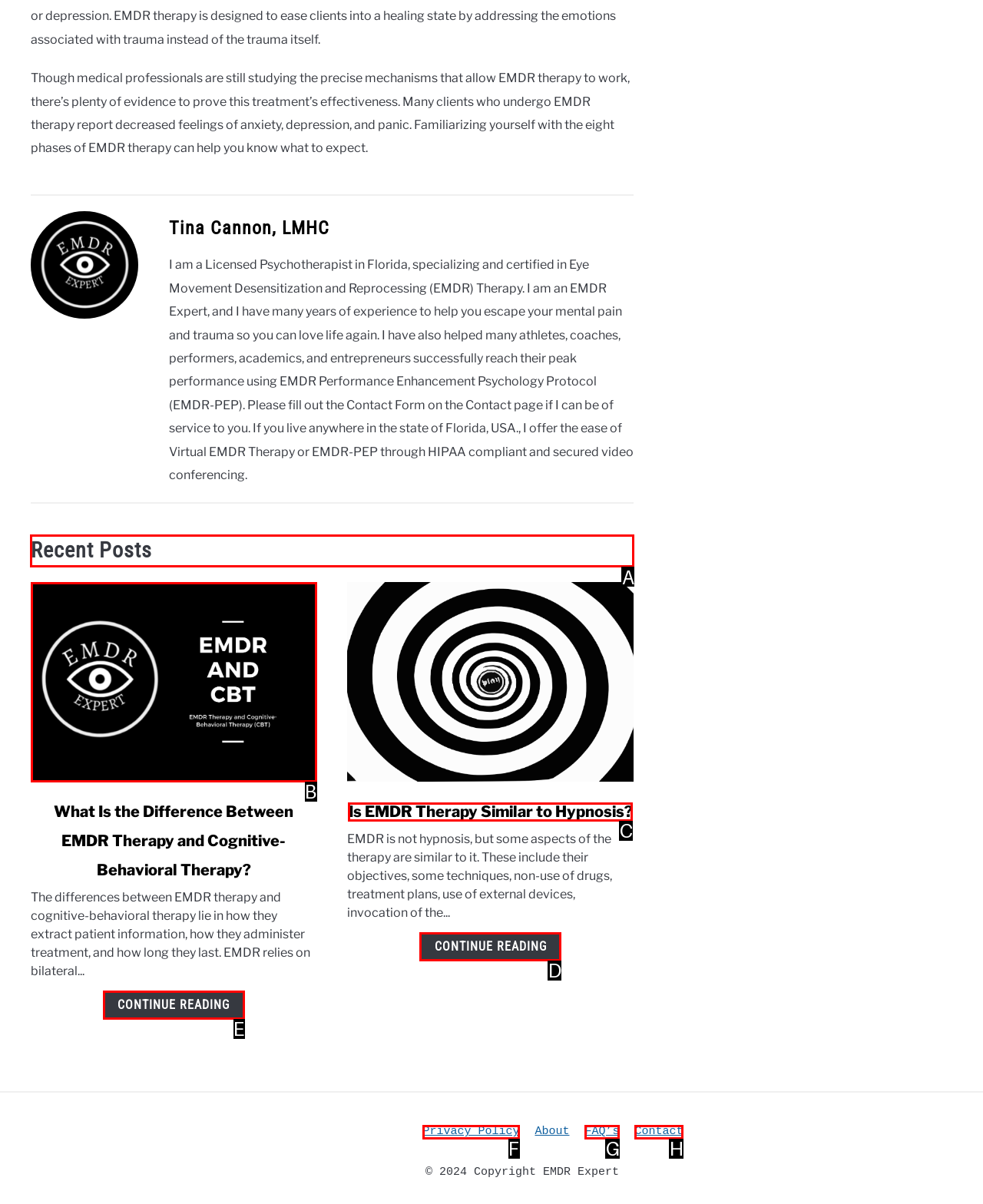Tell me the correct option to click for this task: learn about recent posts
Write down the option's letter from the given choices.

A